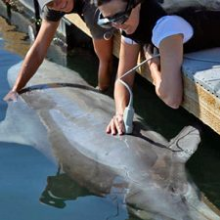Elaborate on the elements present in the image.

In this image, two researchers are engaged in a close-up examination of a bottlenose dolphin, which is resting at the edge of a dock or platform. One researcher, equipped with a device, appears to be conducting a health assessment or monitoring procedure on the dolphin, while the other supports the animal gently from the side. This scene exemplifies hands-on marine research and conservation efforts aimed at studying the reproductive health of dolphins, particularly in the context of environmental impacts from oil spills, such as those from the Deepwater Horizon incident. The image highlights both the scientific endeavor to understand the dolphin's health and the dedication of professionals working to safeguard marine wildlife.